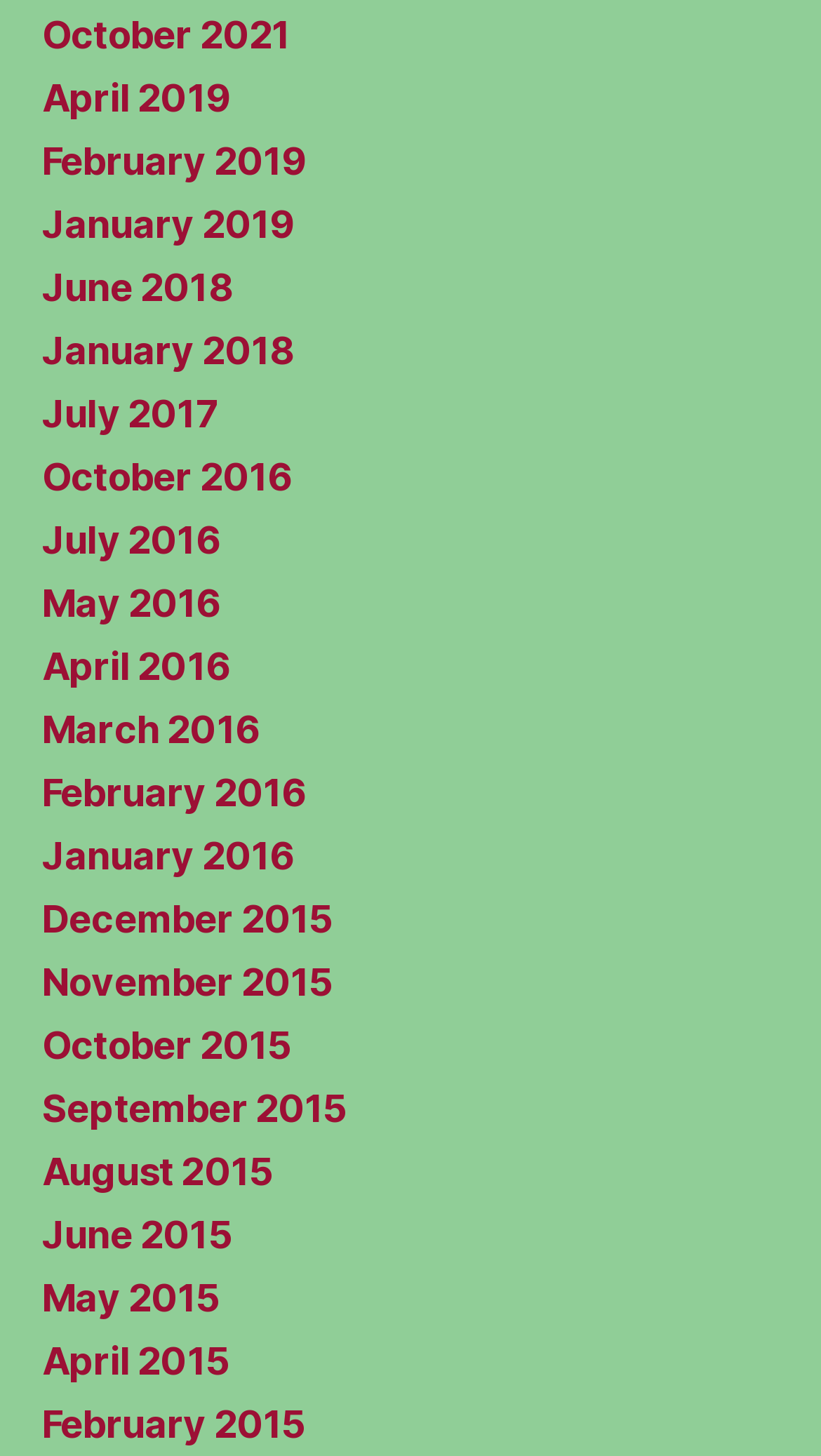Can you provide the bounding box coordinates for the element that should be clicked to implement the instruction: "view July 2015"?

[0.051, 0.789, 0.333, 0.82]